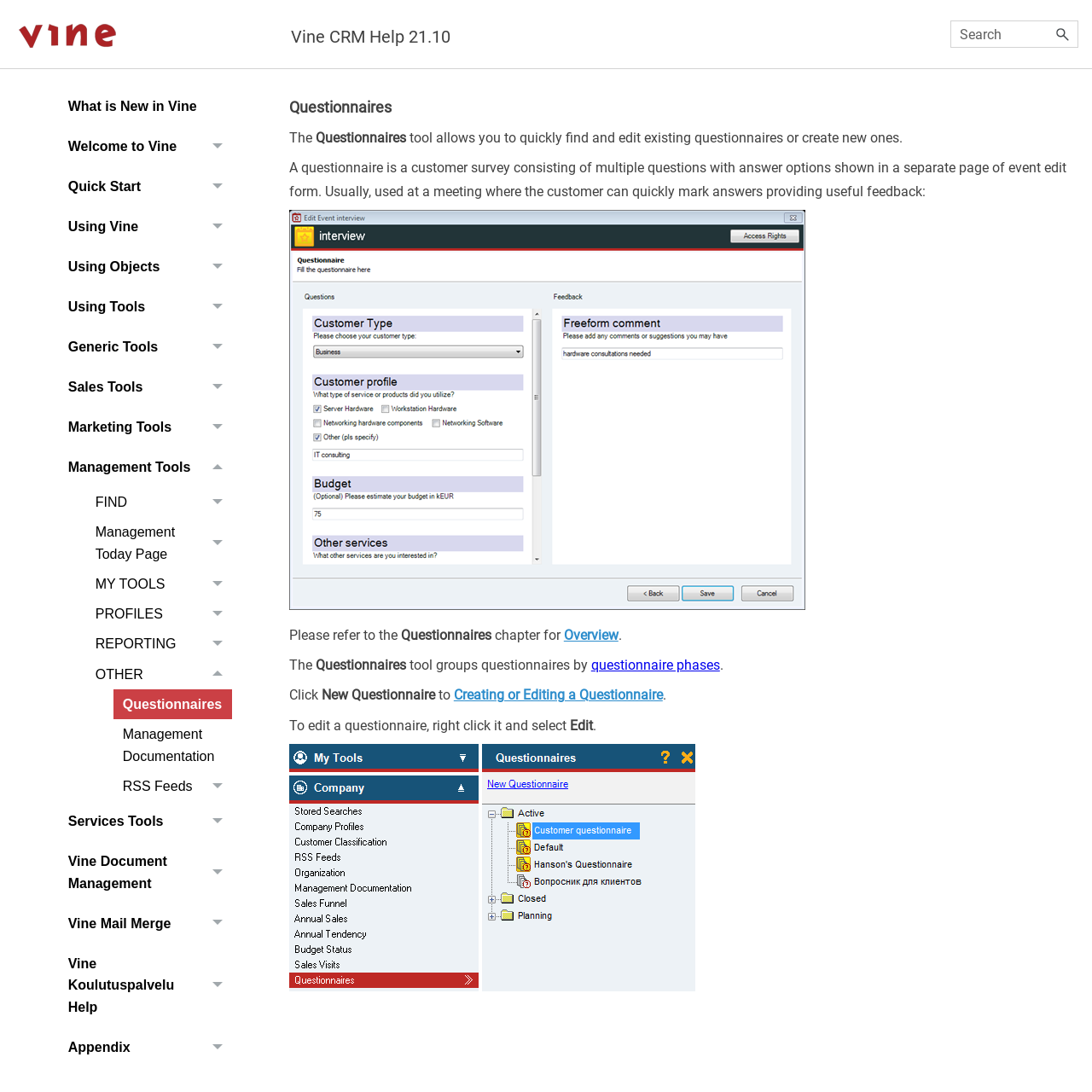Can you specify the bounding box coordinates for the region that should be clicked to fulfill this instruction: "Create a new questionnaire".

[0.294, 0.629, 0.398, 0.644]